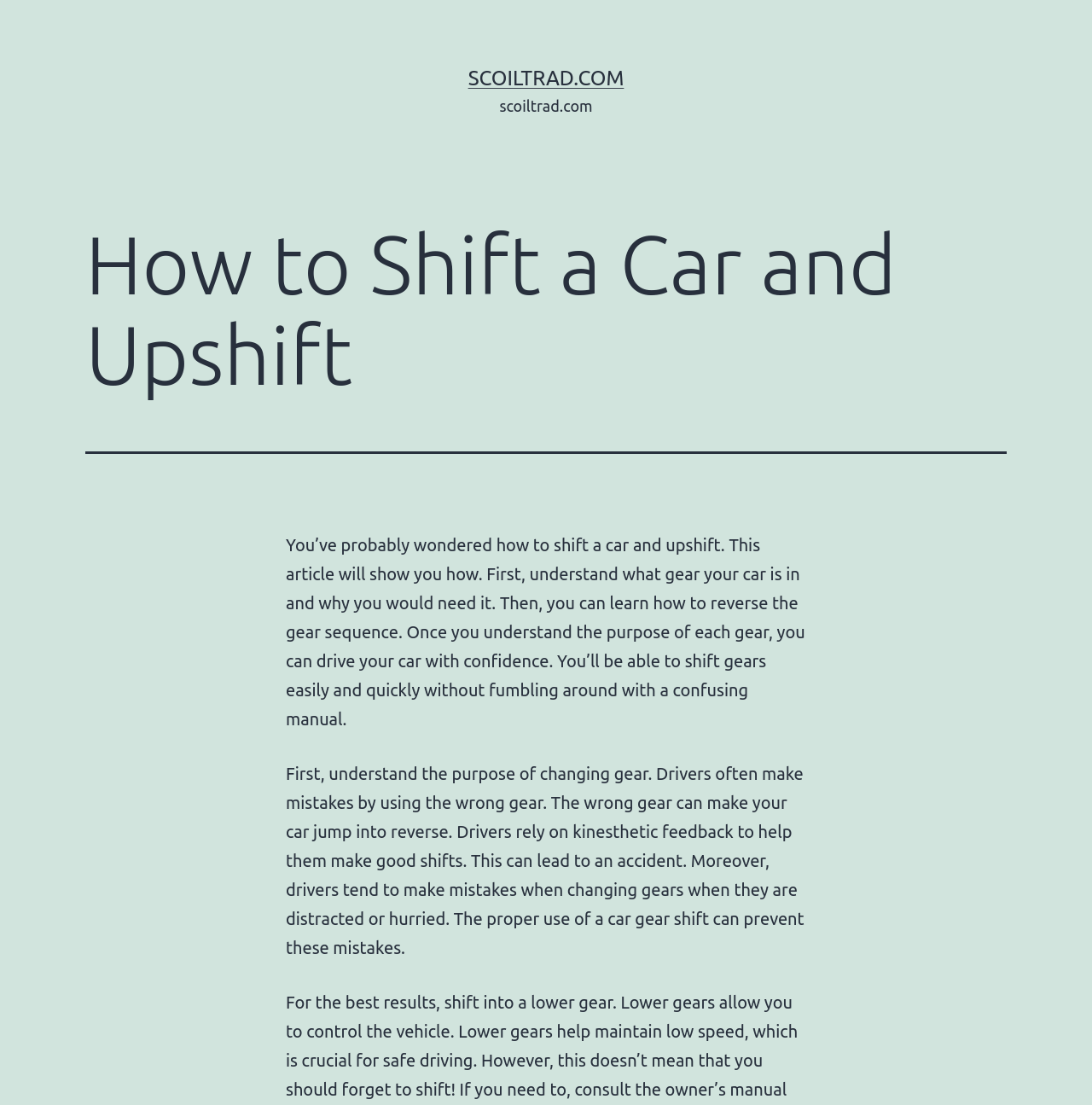Can you extract the primary headline text from the webpage?

How to Shift a Car and Upshift